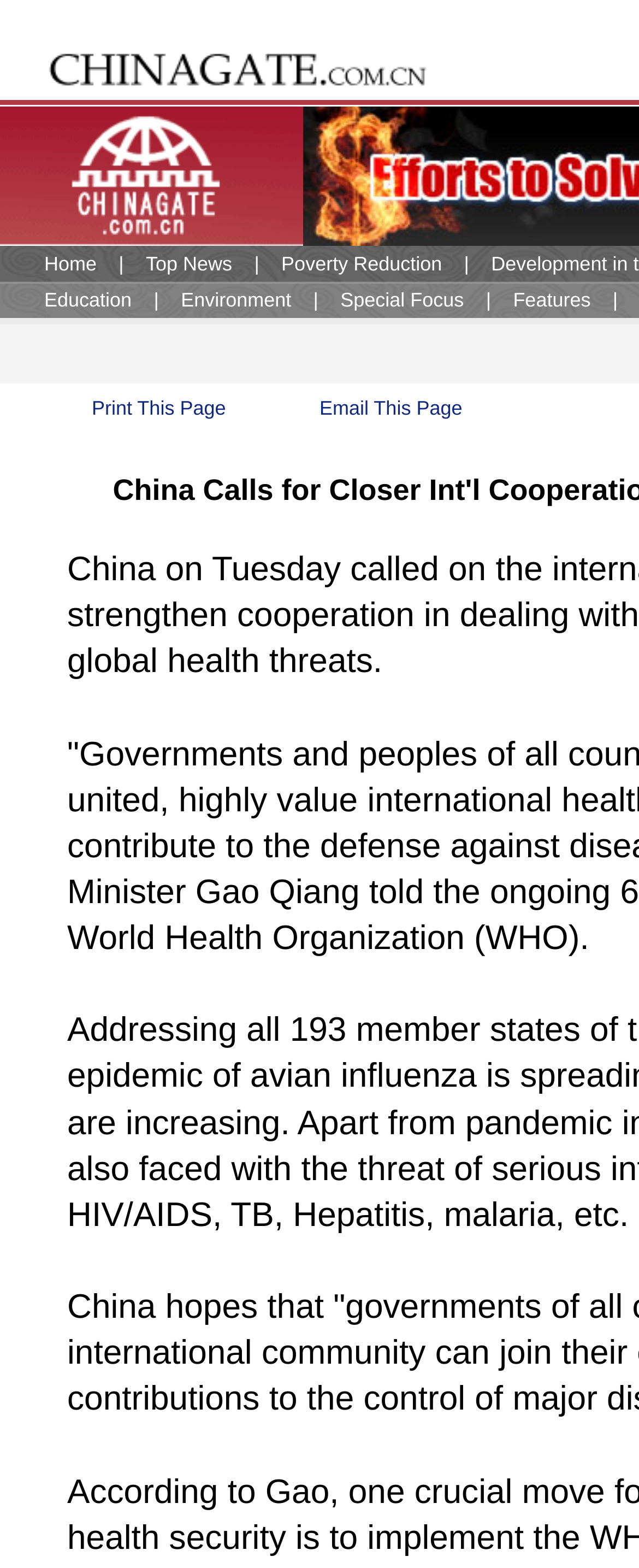Identify the bounding box coordinates for the UI element described as follows: Print This Page. Use the format (top-left x, top-left y, bottom-right x, bottom-right y) and ensure all values are floating point numbers between 0 and 1.

[0.144, 0.253, 0.353, 0.268]